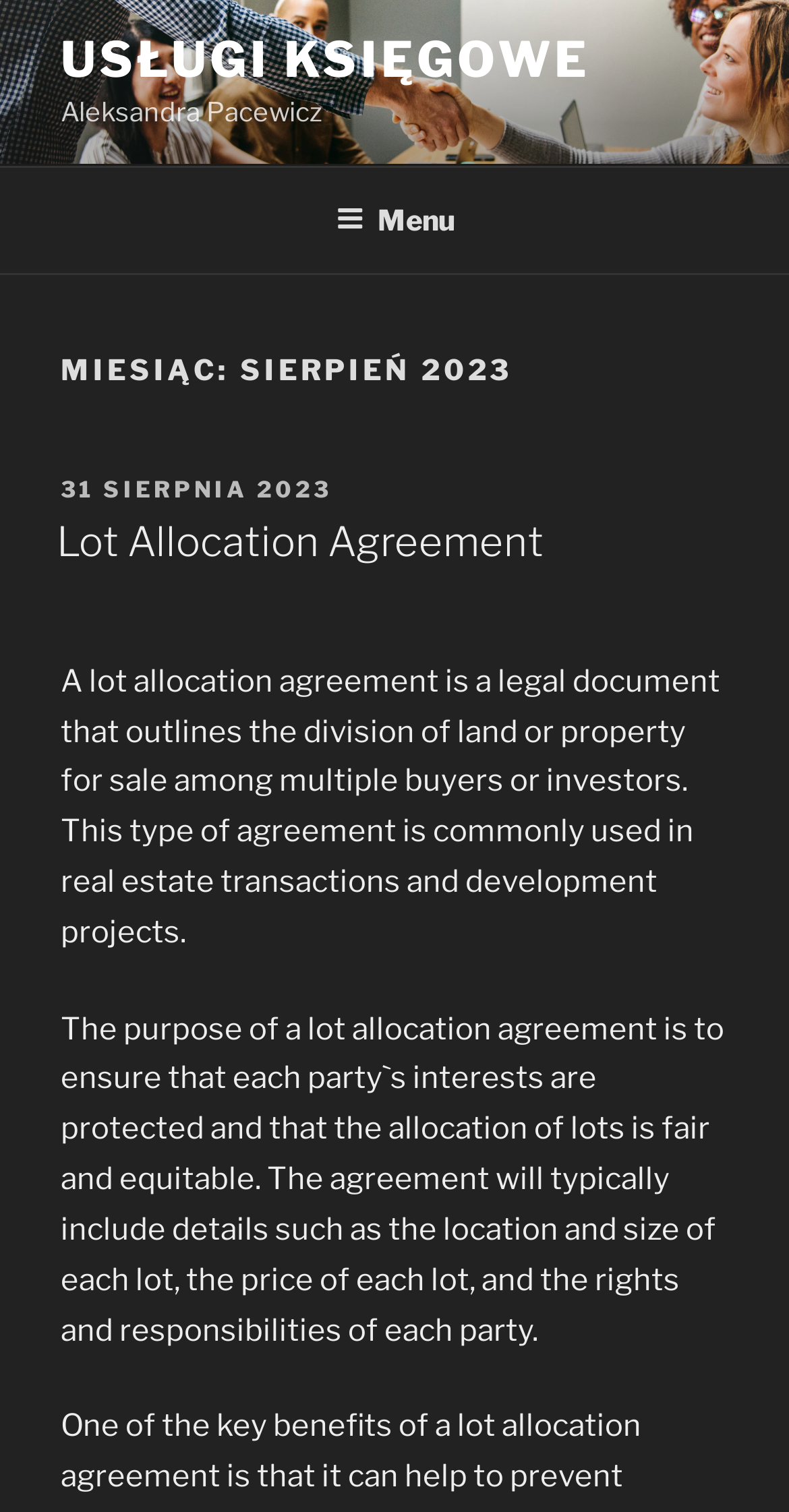Provide an in-depth description of the elements and layout of the webpage.

The webpage appears to be a blog or article page focused on a specific topic, "Lot Allocation Agreement", with a title "sierpień 2023 – USŁUGI KSIĘGOWE" at the top. 

Below the title, there is a link to "USŁUGI KSIĘGOWE" on the left side, accompanied by the author's name "Aleksandra Pacewicz" to its right. 

A navigation menu, labeled as "Górne menu", is situated at the top of the page, spanning the entire width. Within this menu, there is a button labeled "Menu" that, when expanded, controls the top menu.

The main content of the page is divided into sections. The first section is a heading that reads "MIESIĄC: SIERPIEŃ 2023", which is followed by a subheading "OPUBLIKOWANE W" and a link to a specific date, "31 SIERPNIA 2023". 

Below this, there is a heading "Lot Allocation Agreement" with a link to the same title. The main content of the article is presented in two paragraphs, explaining the purpose and details of a lot allocation agreement.